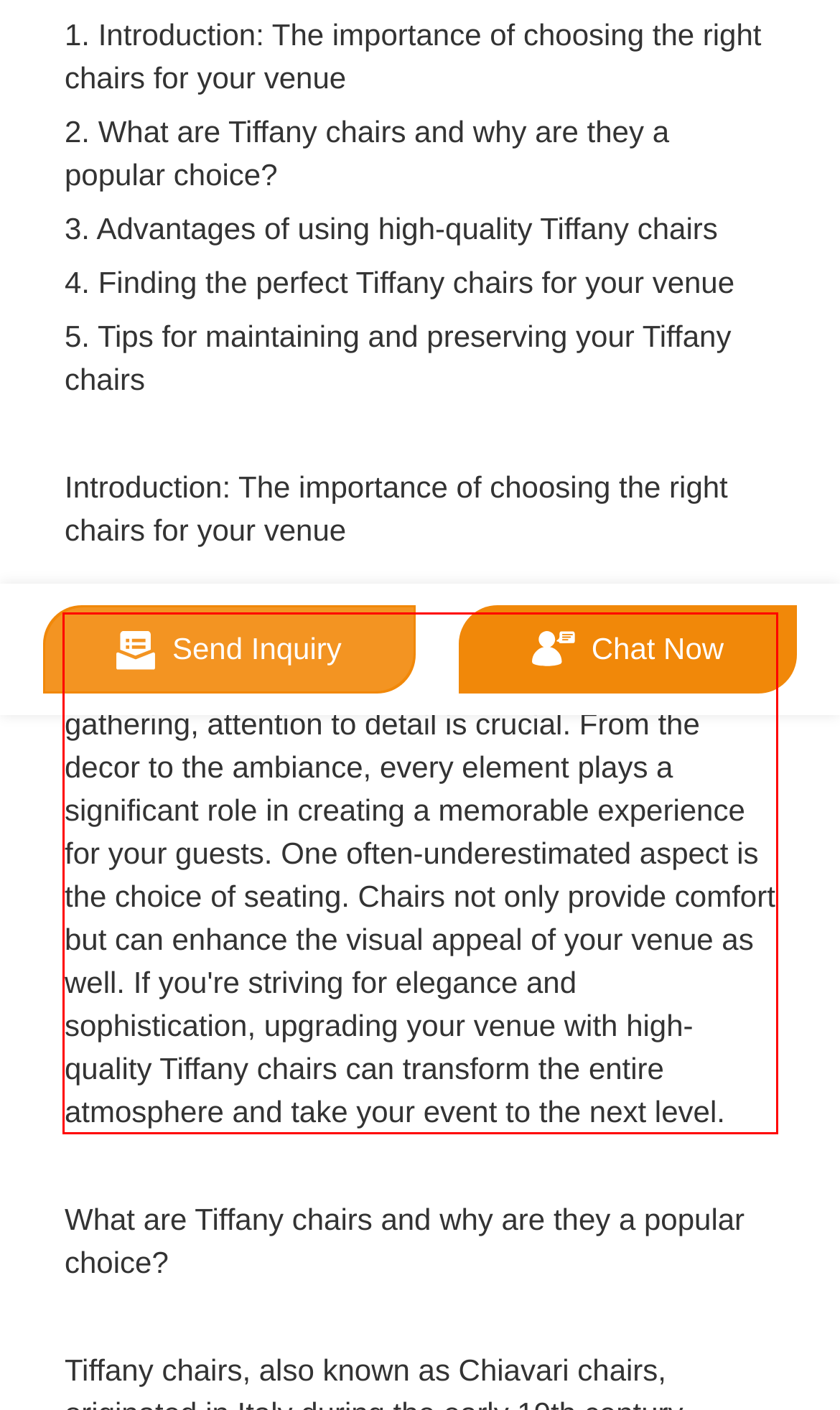Please look at the screenshot provided and find the red bounding box. Extract the text content contained within this bounding box.

When it comes to hosting an event, whether it's a wedding, a corporate conference, or a social gathering, attention to detail is crucial. From the decor to the ambiance, every element plays a significant role in creating a memorable experience for your guests. One often-underestimated aspect is the choice of seating. Chairs not only provide comfort but can enhance the visual appeal of your venue as well. If you're striving for elegance and sophistication, upgrading your venue with high-quality Tiffany chairs can transform the entire atmosphere and take your event to the next level.